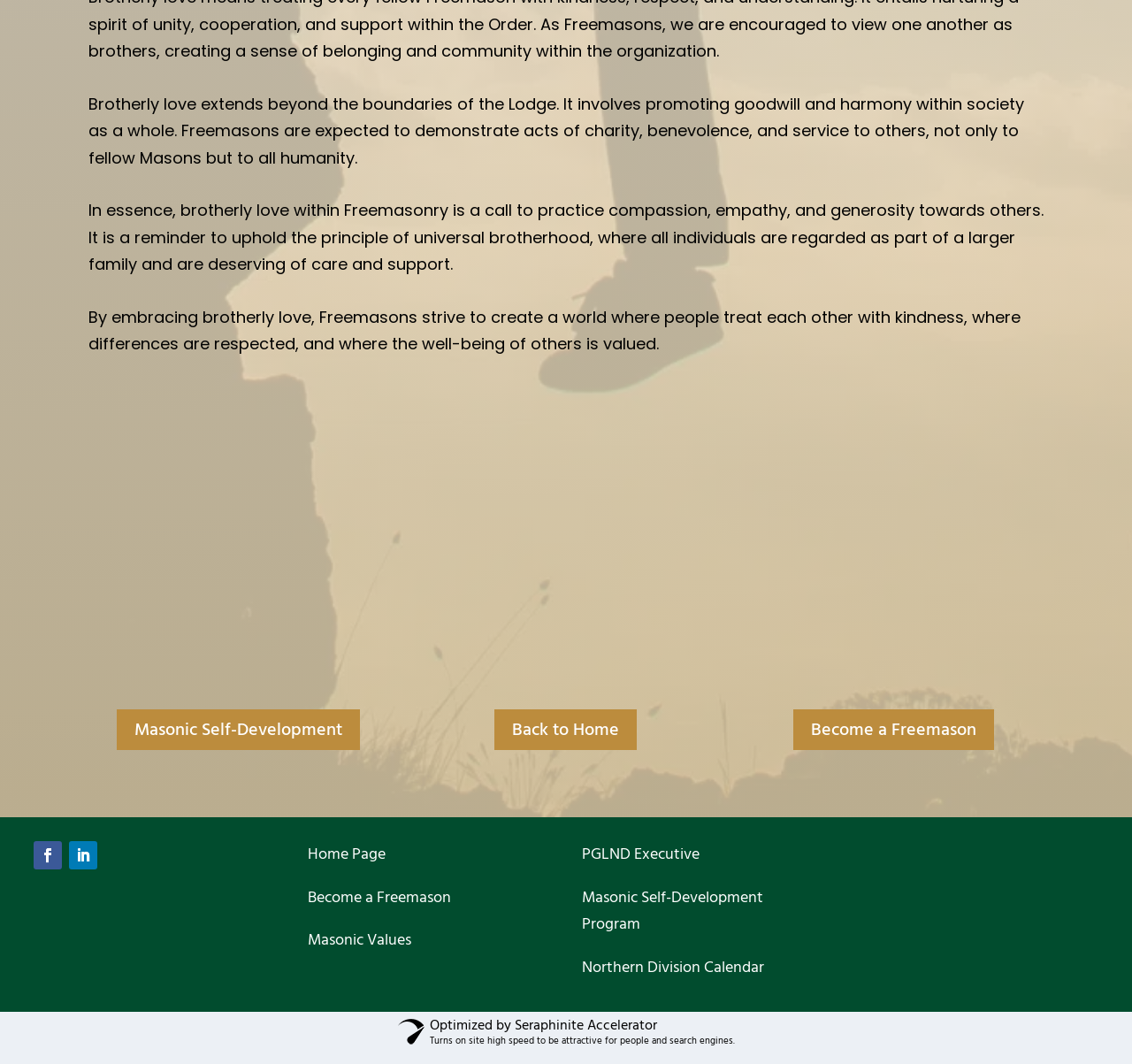Given the element description Follow, identify the bounding box coordinates for the UI element on the webpage screenshot. The format should be (top-left x, top-left y, bottom-right x, bottom-right y), with values between 0 and 1.

[0.03, 0.802, 0.055, 0.828]